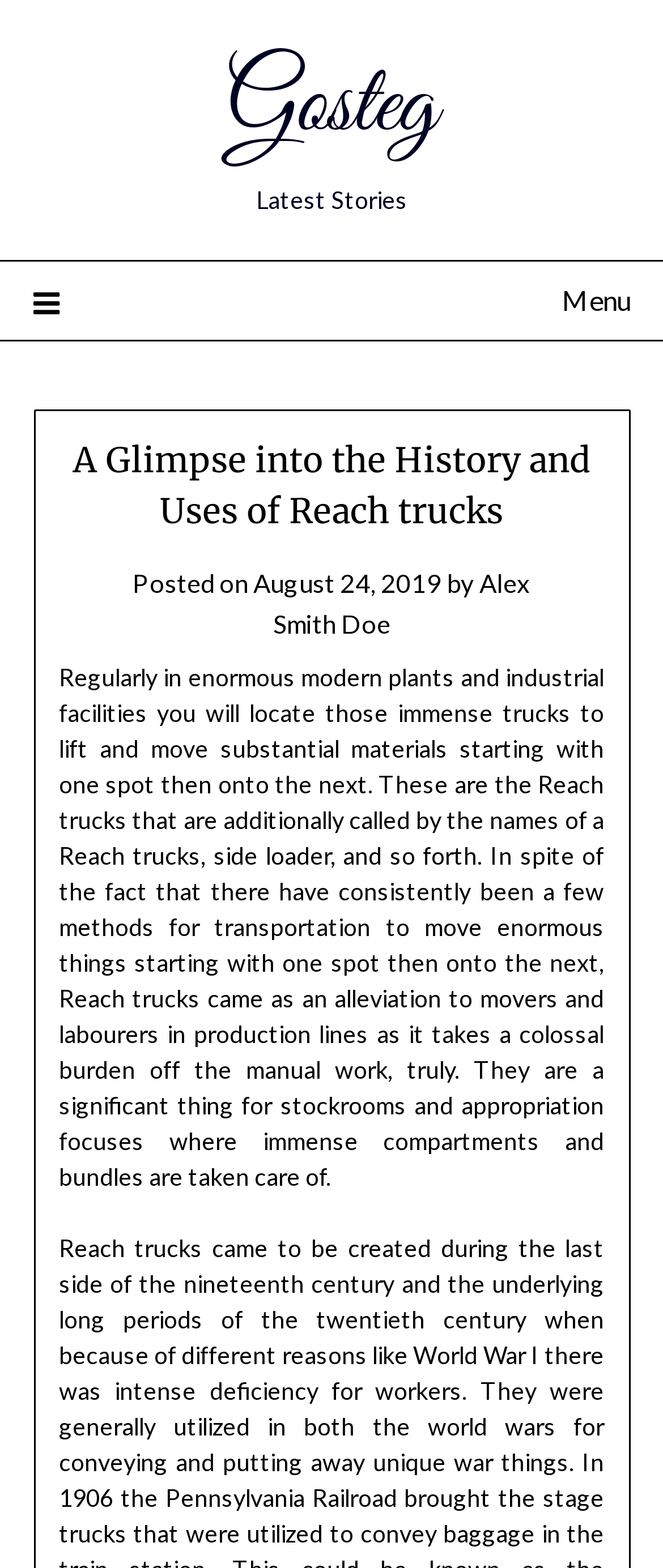Summarize the webpage in an elaborate manner.

The webpage is about the history and uses of Reach trucks. At the top, there is a link to "Gosteg" positioned near the center of the page. Below it, there is a static text "Latest Stories" slightly to the right. 

On the left side of the page, there is a menu link with an icon, which is not expanded. When expanded, it reveals a header section that contains the title "A Glimpse into the History and Uses of Reach trucks" at the top, followed by the posting date "August 24, 2019" and the author "Alex Smith Doe" below it.

The main content of the page is a long paragraph that describes the uses and benefits of Reach trucks in industrial facilities, warehouses, and distribution centers. It explains how they alleviate manual labor and are essential for handling large containers and bundles. This paragraph is positioned below the title and posting information, taking up most of the page's content area.